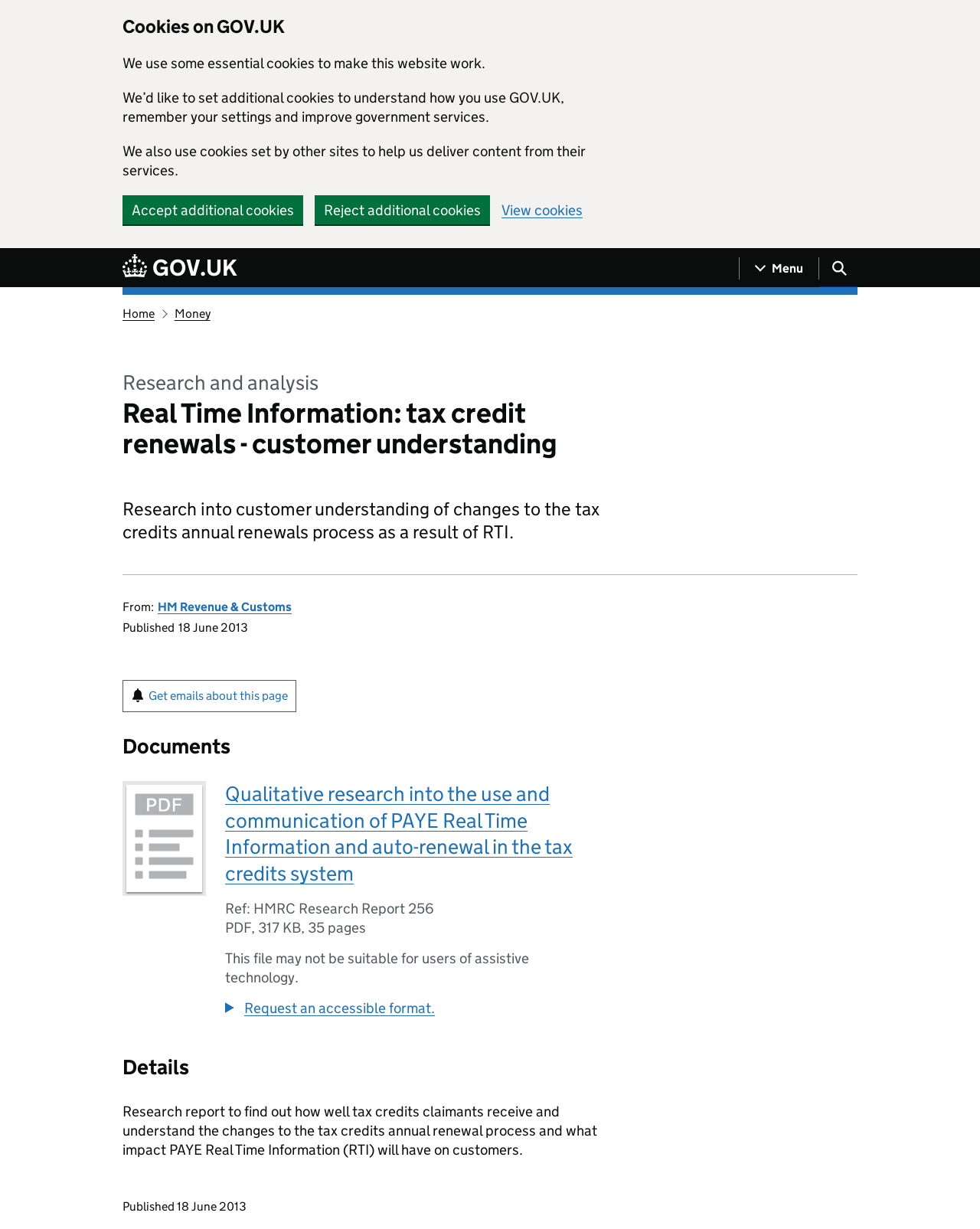Please identify the bounding box coordinates of the area I need to click to accomplish the following instruction: "View cookies".

[0.512, 0.165, 0.595, 0.177]